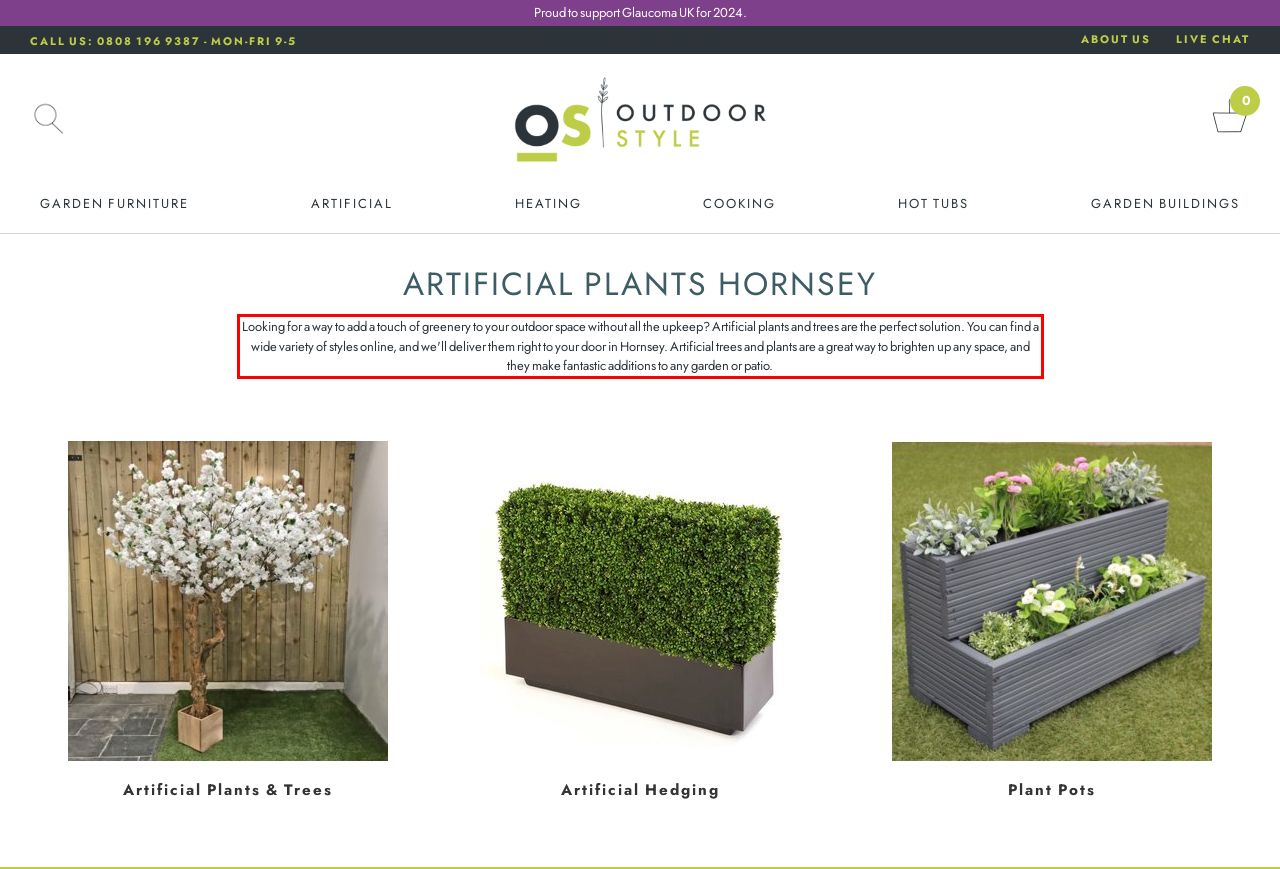Using the provided screenshot, read and generate the text content within the red-bordered area.

Looking for a way to add a touch of greenery to your outdoor space without all the upkeep? Artificial plants and trees are the perfect solution. You can find a wide variety of styles online, and we'll deliver them right to your door in Hornsey. Artificial trees and plants are a great way to brighten up any space, and they make fantastic additions to any garden or patio.